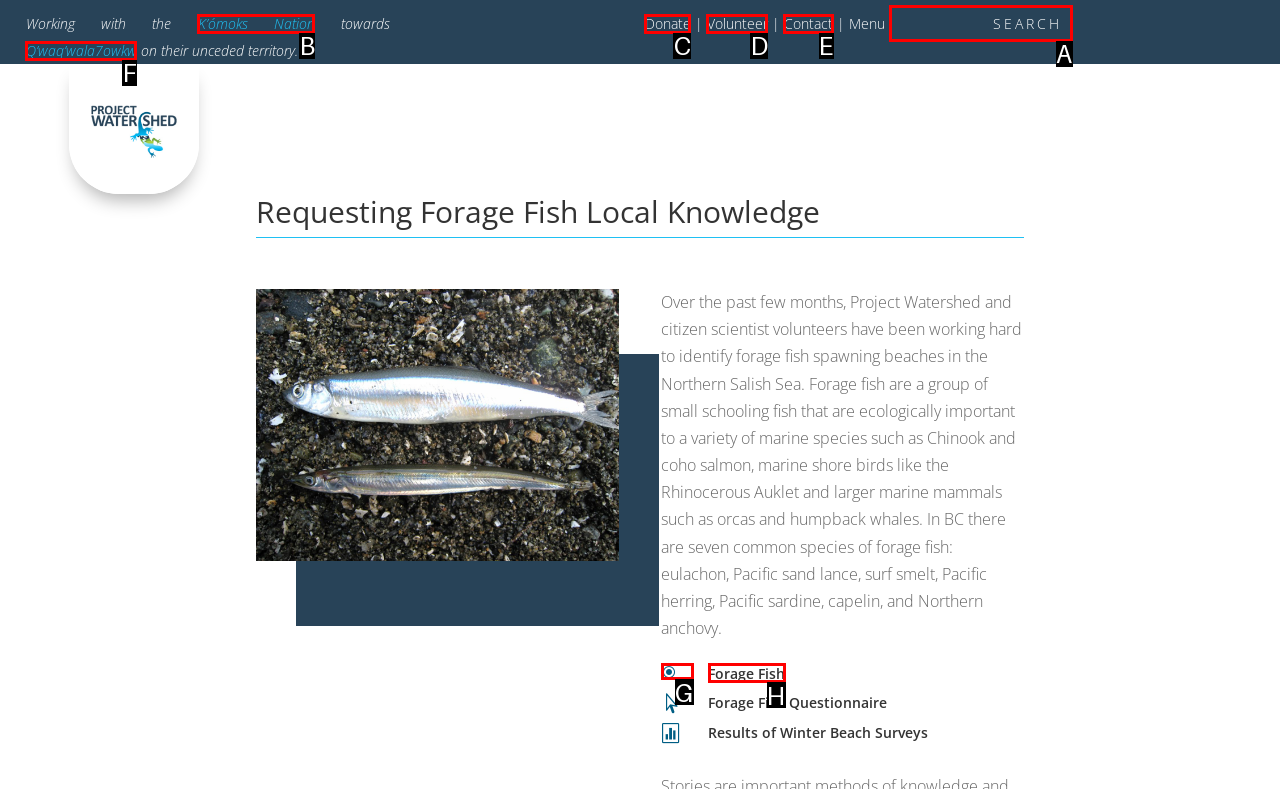Tell me which one HTML element I should click to complete the following task: Contact Project Watershed Answer with the option's letter from the given choices directly.

E